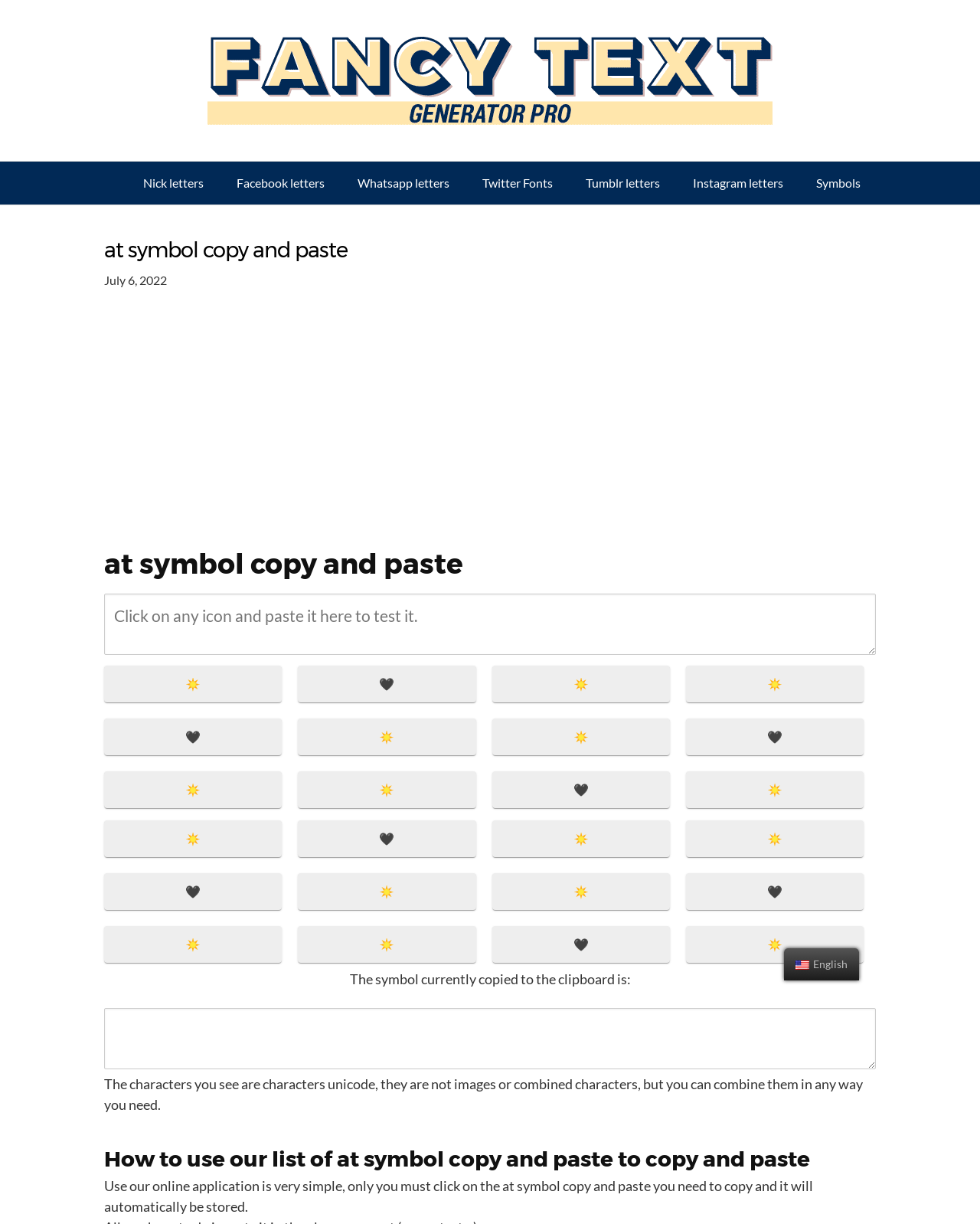Identify the bounding box coordinates of the clickable section necessary to follow the following instruction: "View HISTORICAL DOCUMENTS". The coordinates should be presented as four float numbers from 0 to 1, i.e., [left, top, right, bottom].

None